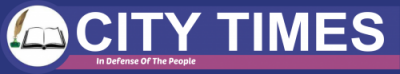Provide a short answer to the following question with just one word or phrase: What is the object depicted alongside the open book?

a quill